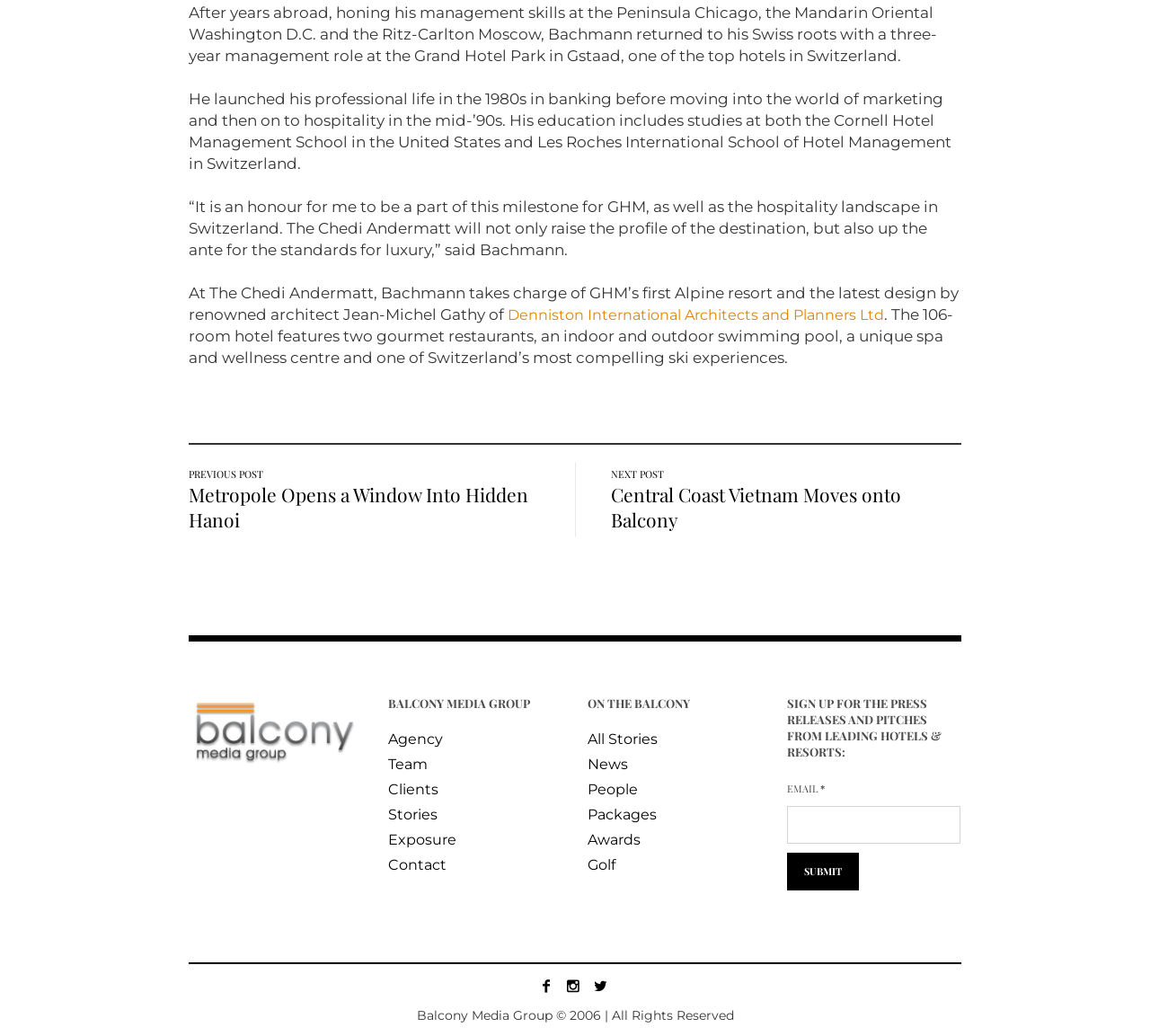What is the name of the architectural firm mentioned in the article?
Based on the screenshot, provide a one-word or short-phrase response.

Denniston International Architects and Planners Ltd